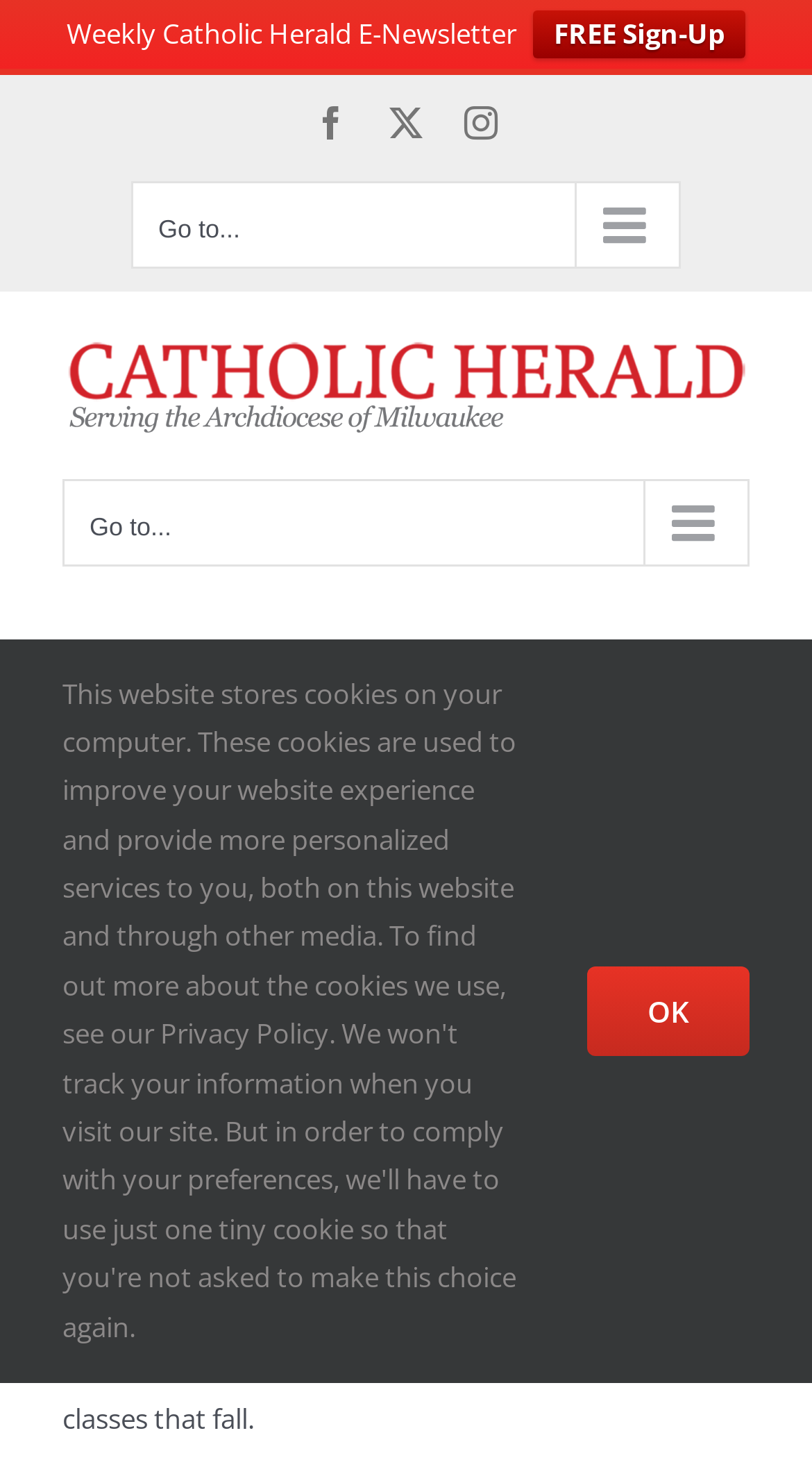Provide the bounding box coordinates of the section that needs to be clicked to accomplish the following instruction: "Sign up for the weekly Catholic Herald E-Newsletter."

[0.656, 0.007, 0.918, 0.039]